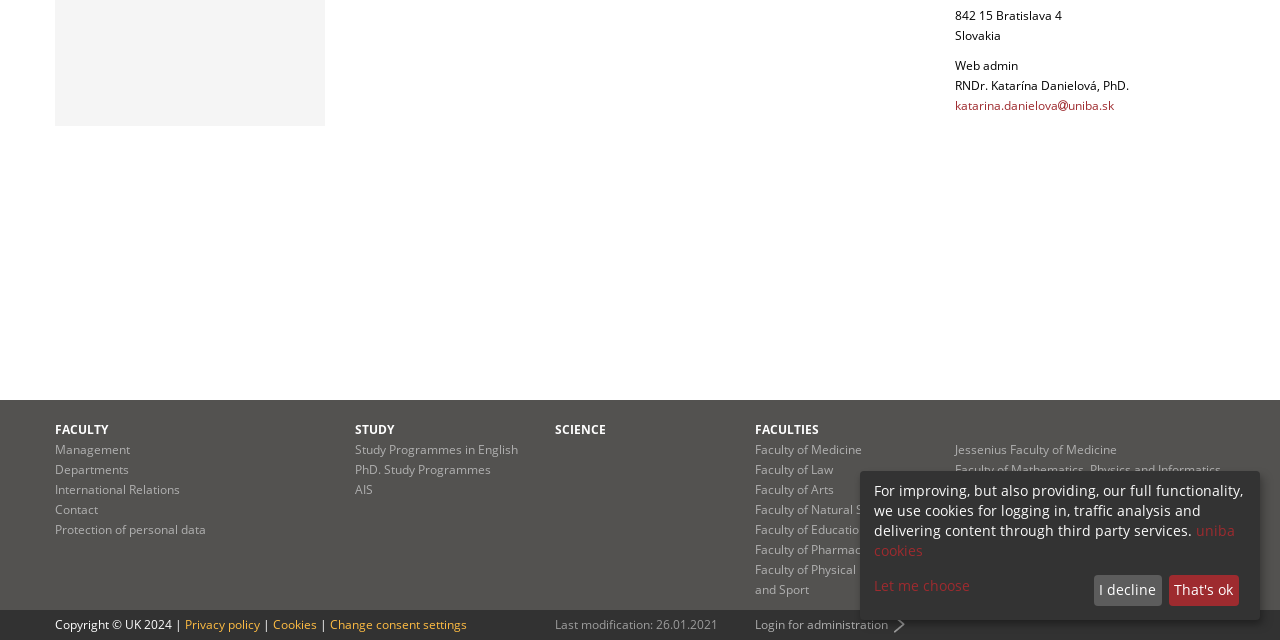Bounding box coordinates are specified in the format (top-left x, top-left y, bottom-right x, bottom-right y). All values are floating point numbers bounded between 0 and 1. Please provide the bounding box coordinate of the region this sentence describes: That's ok

[0.913, 0.898, 0.968, 0.947]